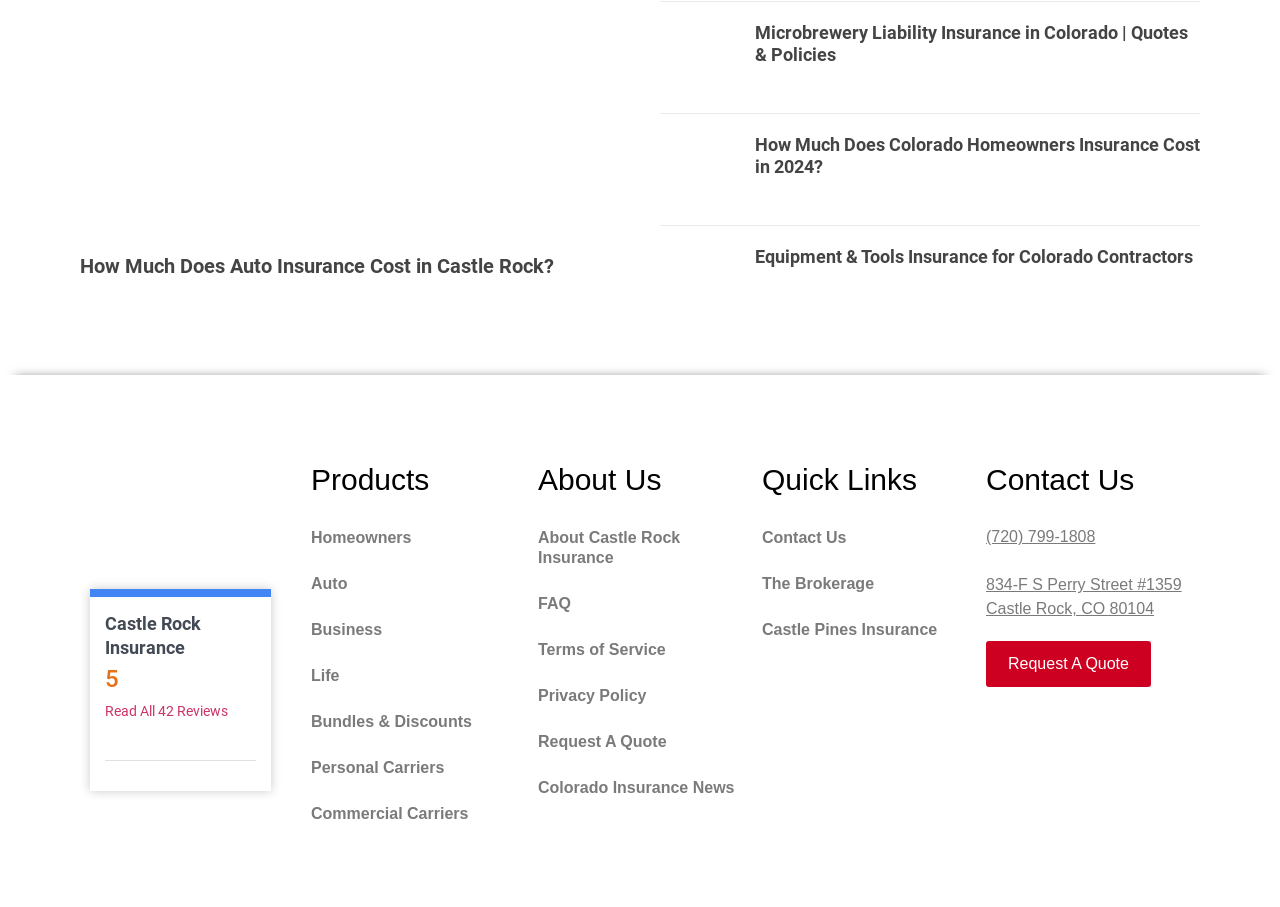Find the bounding box coordinates for the HTML element described in this sentence: "About Castle Rock Insurance". Provide the coordinates as four float numbers between 0 and 1, in the format [left, top, right, bottom].

[0.42, 0.568, 0.58, 0.641]